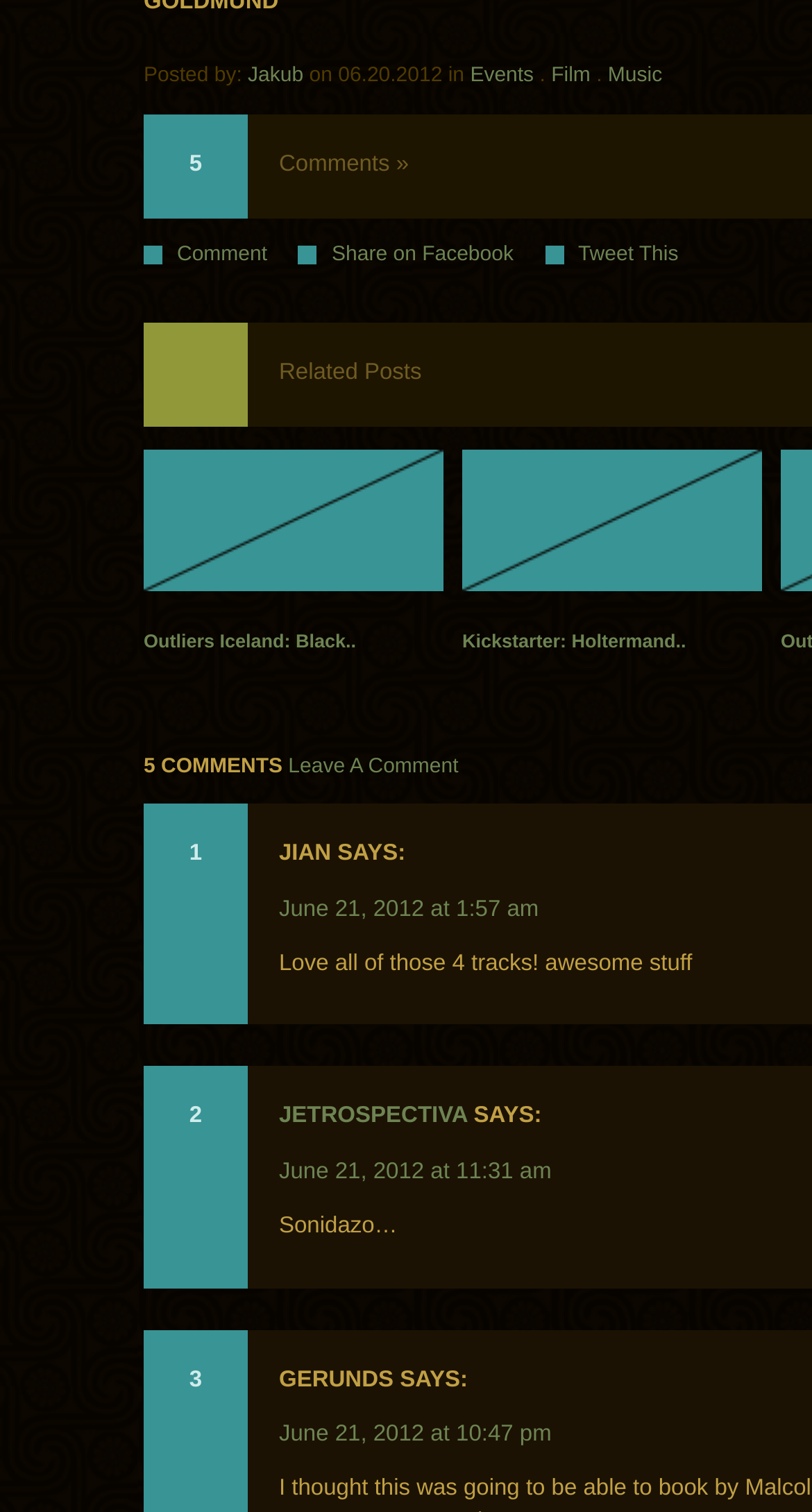Provide the bounding box coordinates of the HTML element described as: "Leave A Comment". The bounding box coordinates should be four float numbers between 0 and 1, i.e., [left, top, right, bottom].

[0.355, 0.5, 0.565, 0.515]